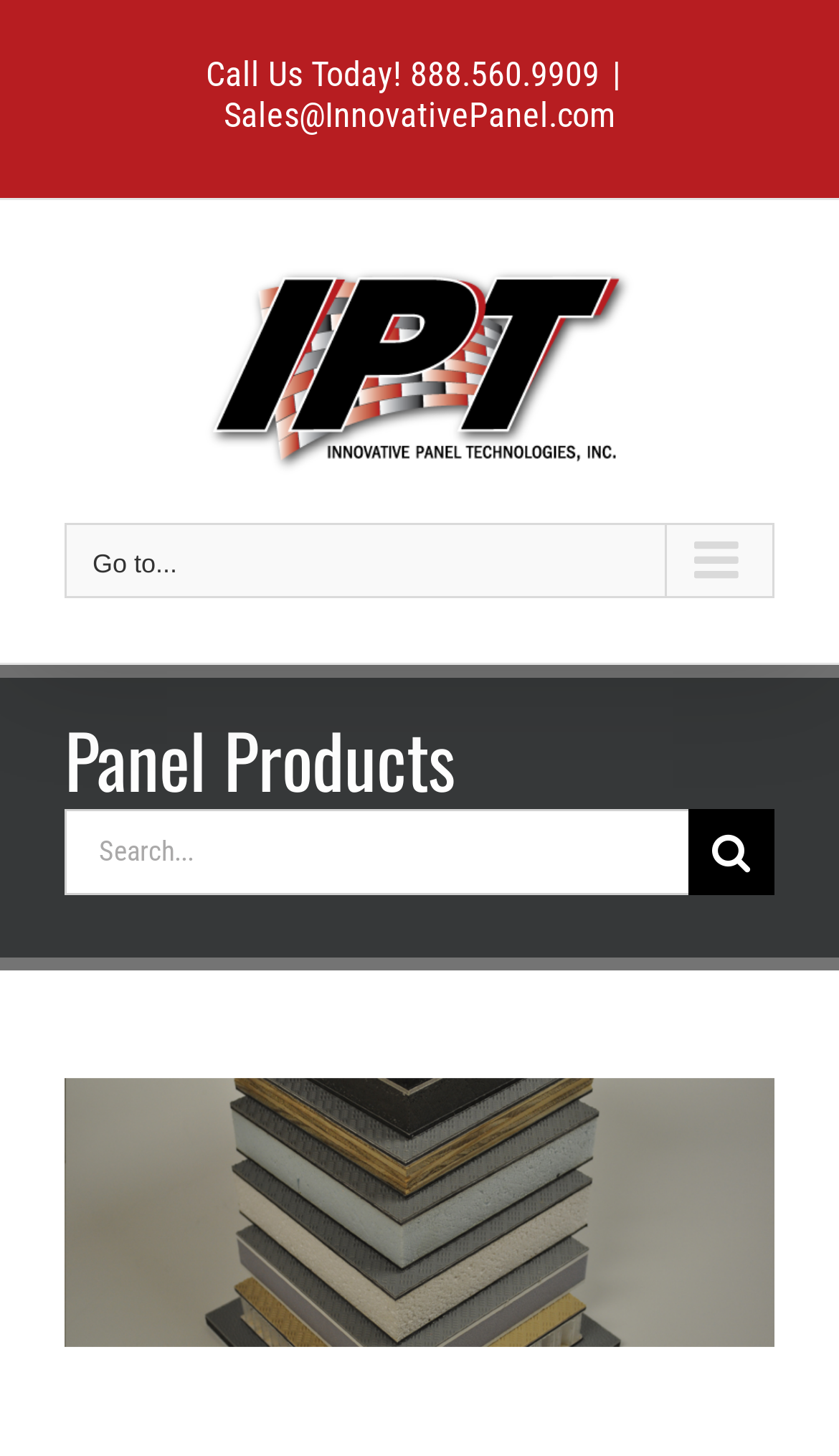Predict the bounding box coordinates of the UI element that matches this description: "888.560.9909". The coordinates should be in the format [left, top, right, bottom] with each value between 0 and 1.

[0.488, 0.036, 0.714, 0.064]